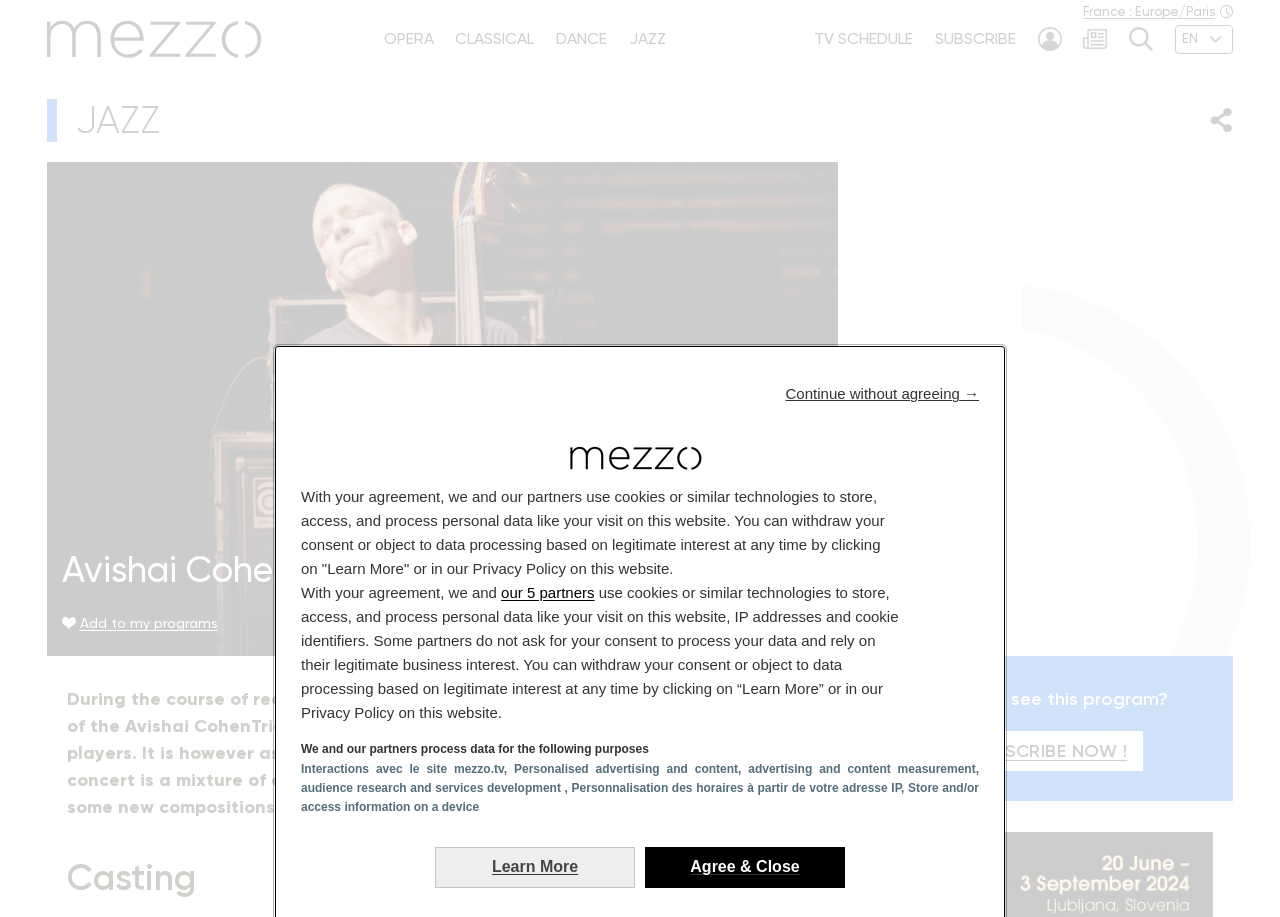Pinpoint the bounding box coordinates of the element that must be clicked to accomplish the following instruction: "Click the 'Continue without agreeing' button". The coordinates should be in the format of four float numbers between 0 and 1, i.e., [left, top, right, bottom].

[0.614, 0.417, 0.765, 0.443]